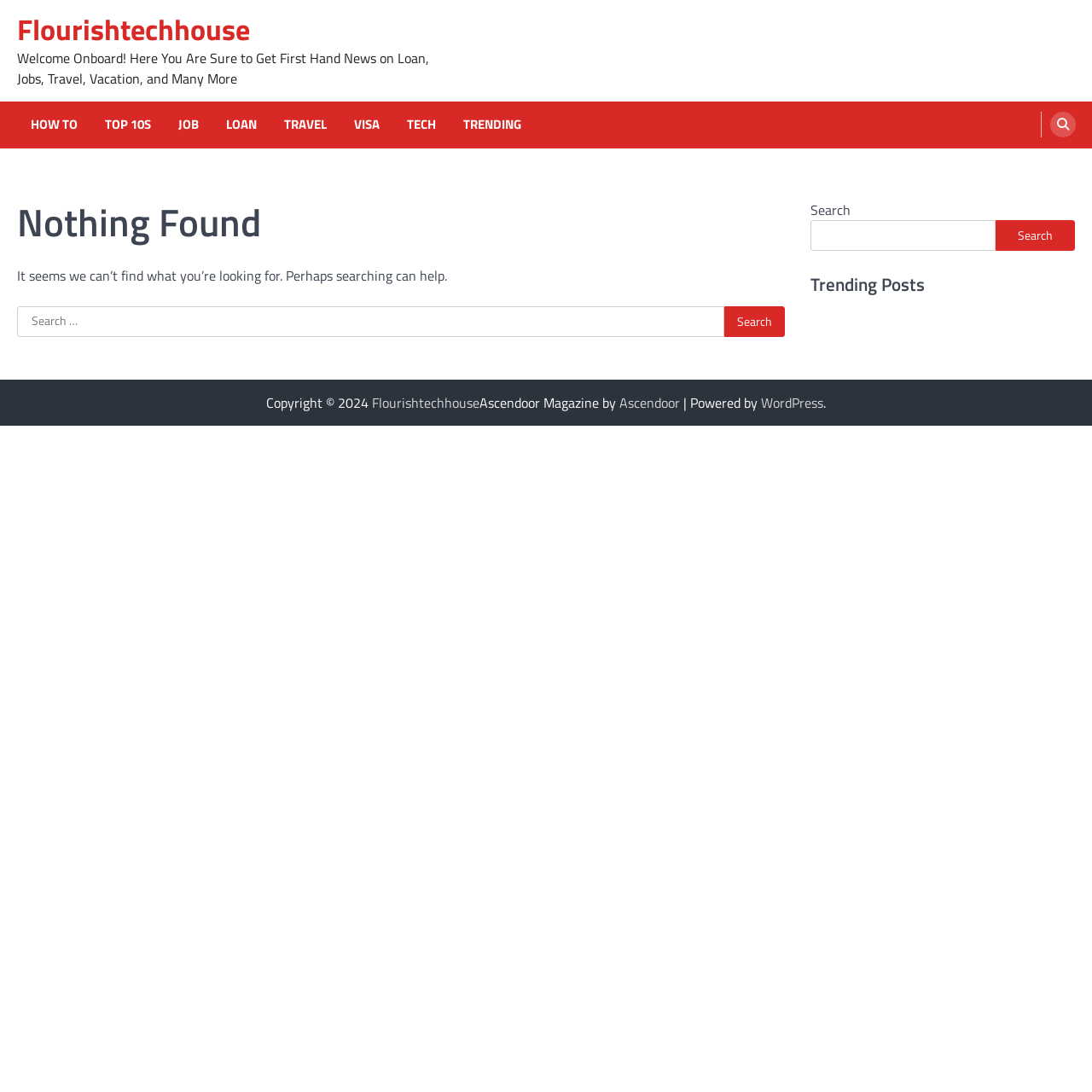What is the first link on the top navigation bar?
Answer with a single word or phrase by referring to the visual content.

HOW TO